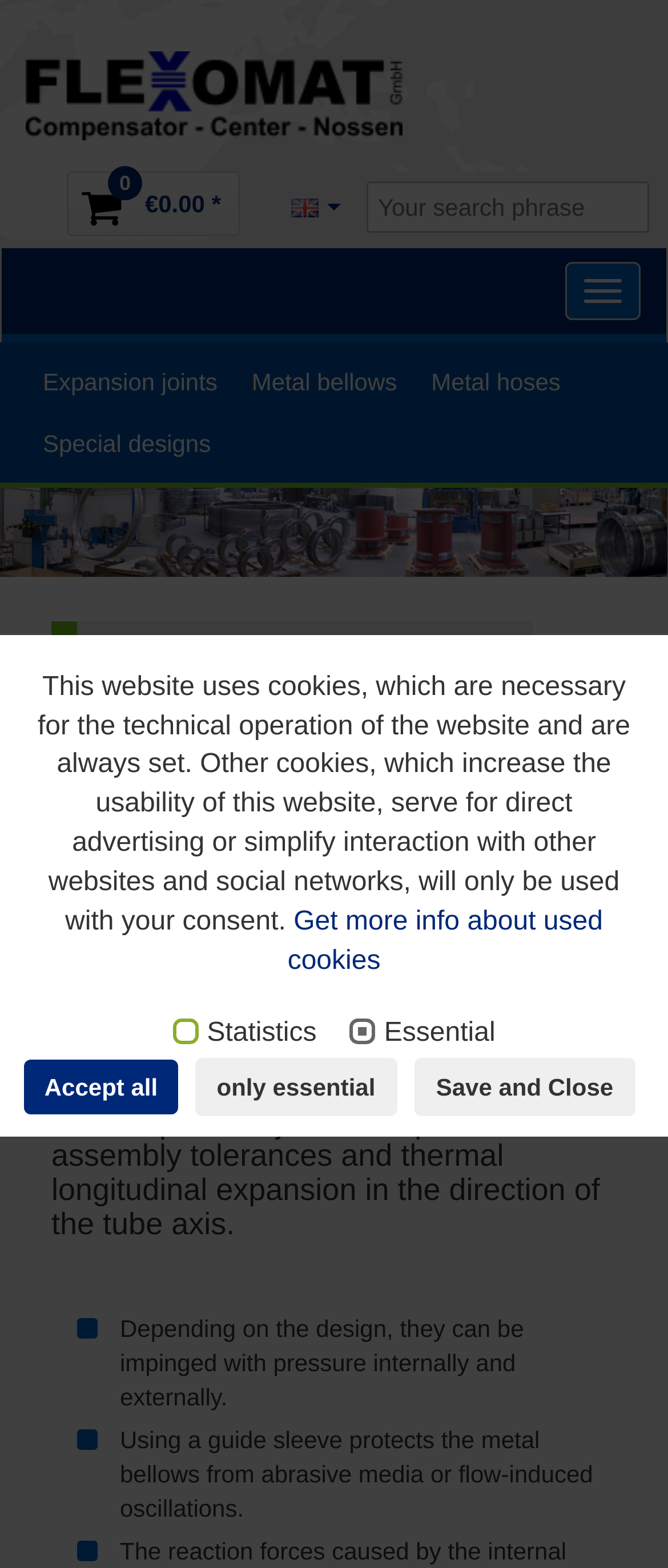Answer the following in one word or a short phrase: 
What is the current total in the shopping cart?

€0.00